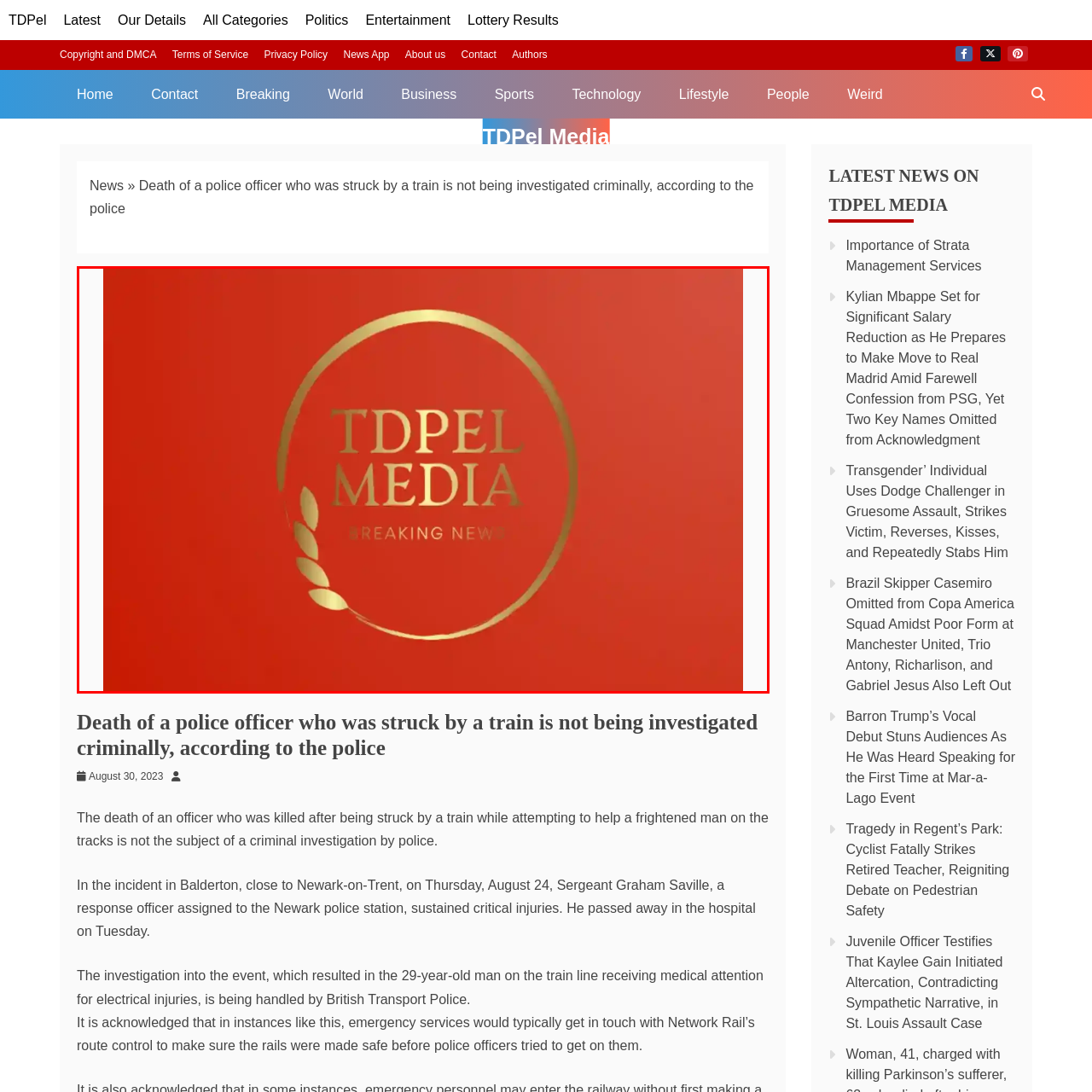What is the shape of the logo design?
Analyze the image encased by the red bounding box and elaborate on your answer to the question.

The logo of TDPel Media is encapsulated in a circular design, which adds a sense of unity and wholeness to the overall branding.